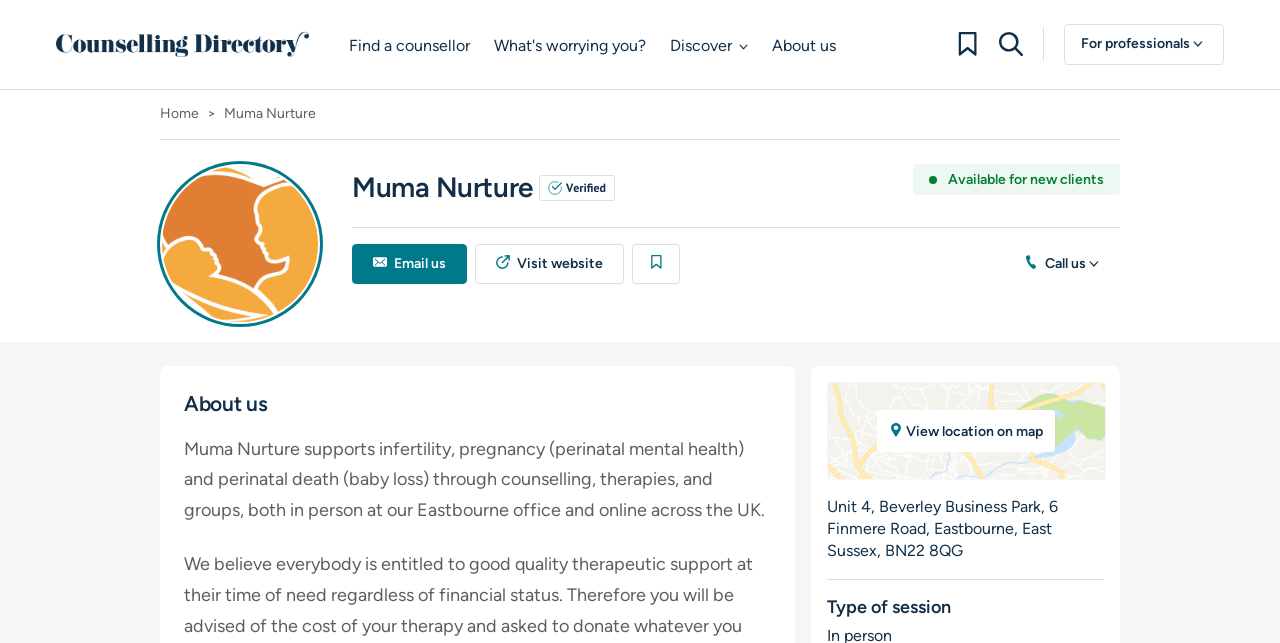Can Muma Nurture be contacted by phone?
Please craft a detailed and exhaustive response to the question.

I found the answer by looking at the link element with the text 'Call us'. This suggests that Muma Nurture can be contacted by phone, and the 'Call us' button likely provides a phone number or a way to initiate a call.